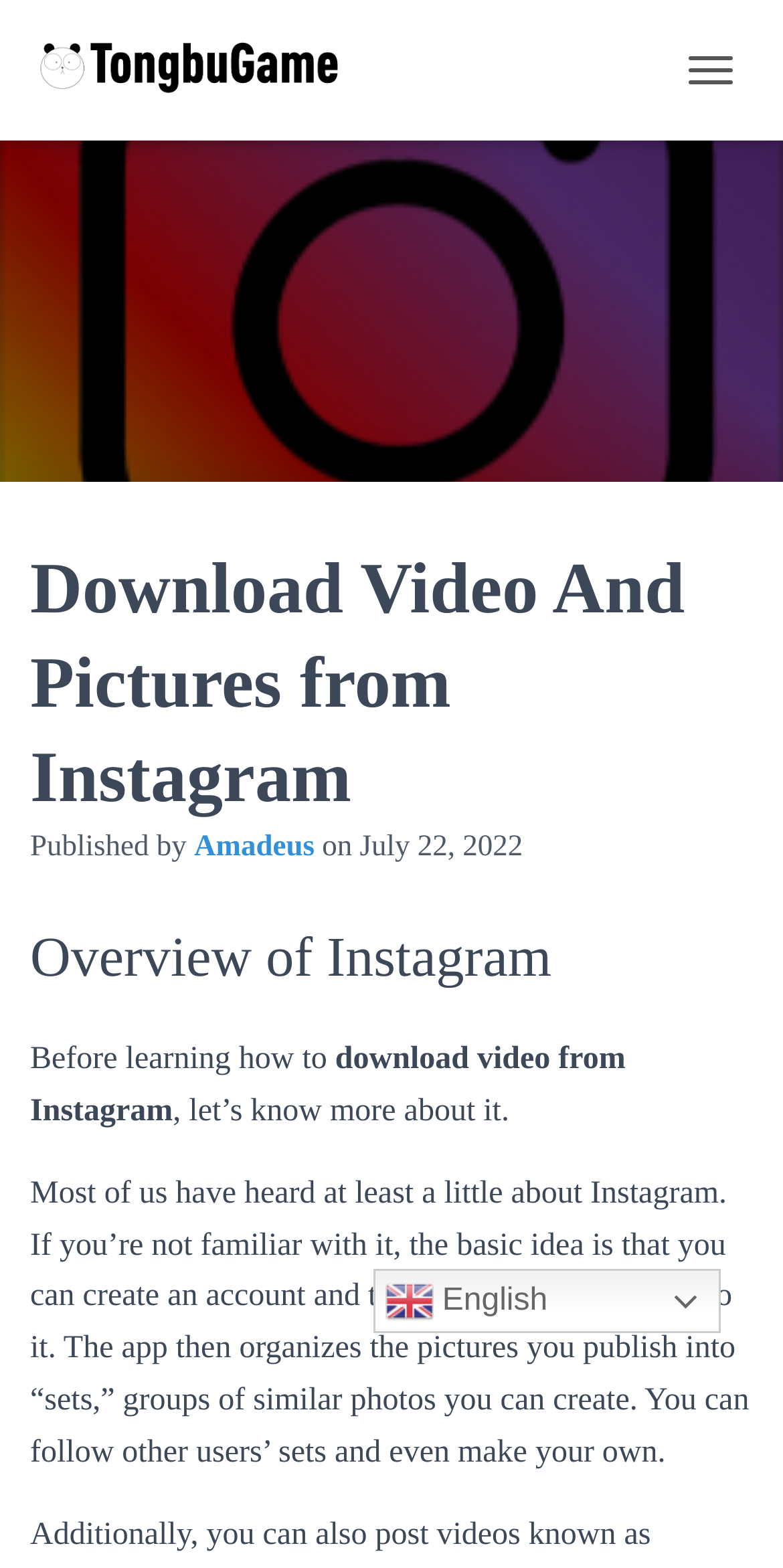Identify the coordinates of the bounding box for the element described below: "July 17, 2010". Return the coordinates as four float numbers between 0 and 1: [left, top, right, bottom].

None